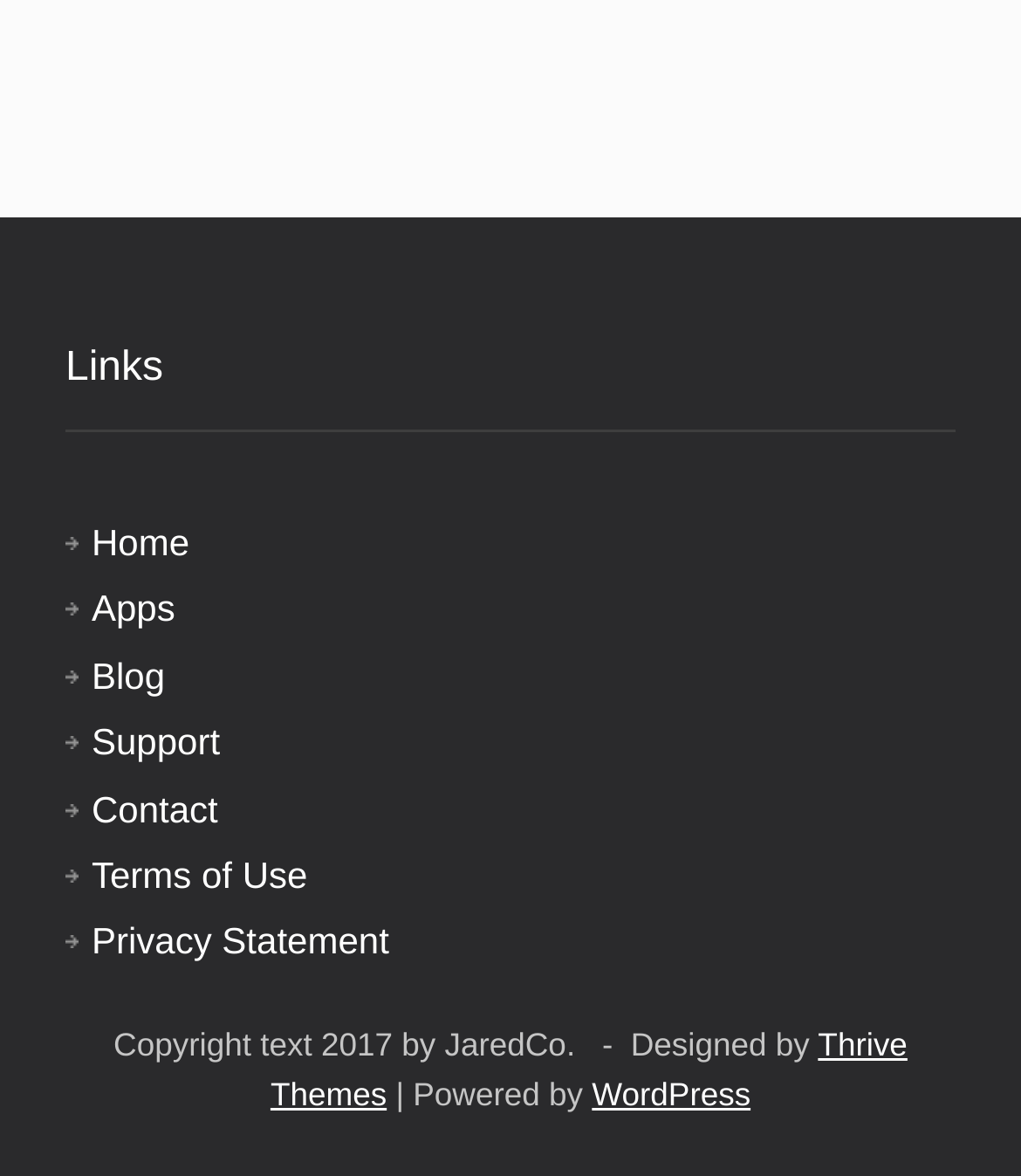Carefully examine the image and provide an in-depth answer to the question: What is the copyright year mentioned at the bottom of the webpage?

I found the copyright text at the bottom of the webpage, which is 'Copyright text 2017 by JaredCo.', indicating that the copyright year is 2017. The bounding box of this text is [0.111, 0.872, 0.801, 0.904].